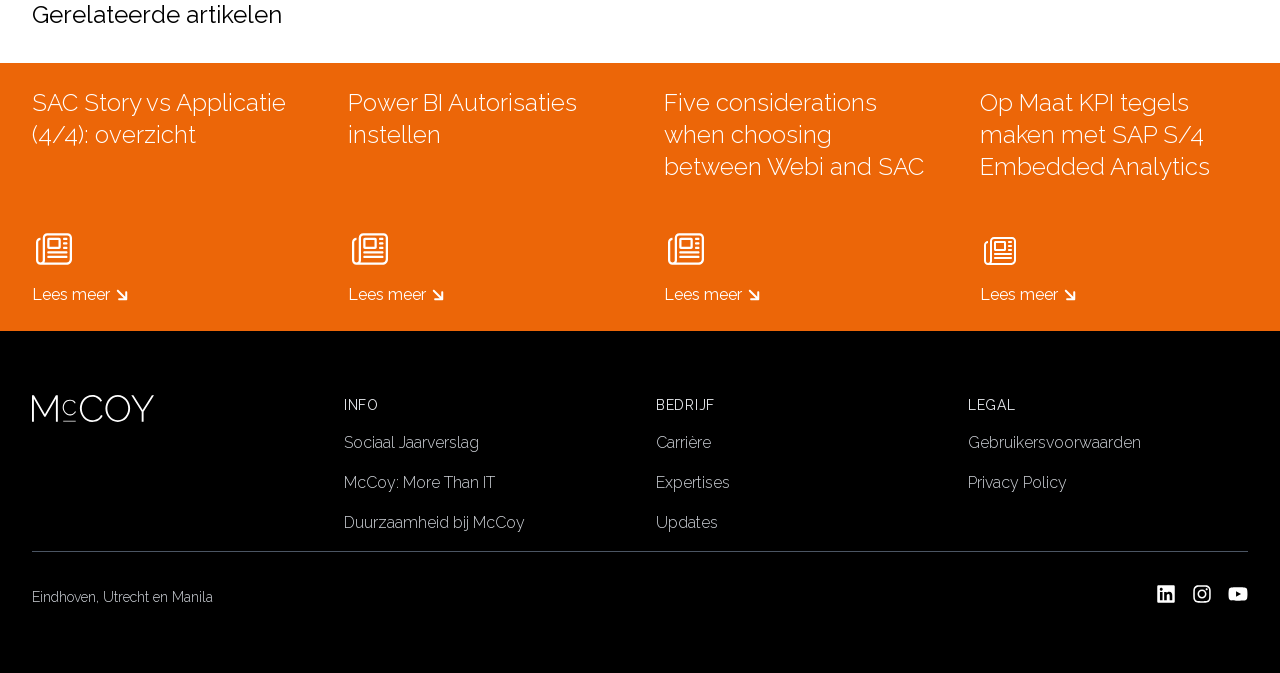Please locate the bounding box coordinates of the element that should be clicked to achieve the given instruction: "Explore Five considerations when choosing between Webi and SAC".

[0.5, 0.094, 0.747, 0.492]